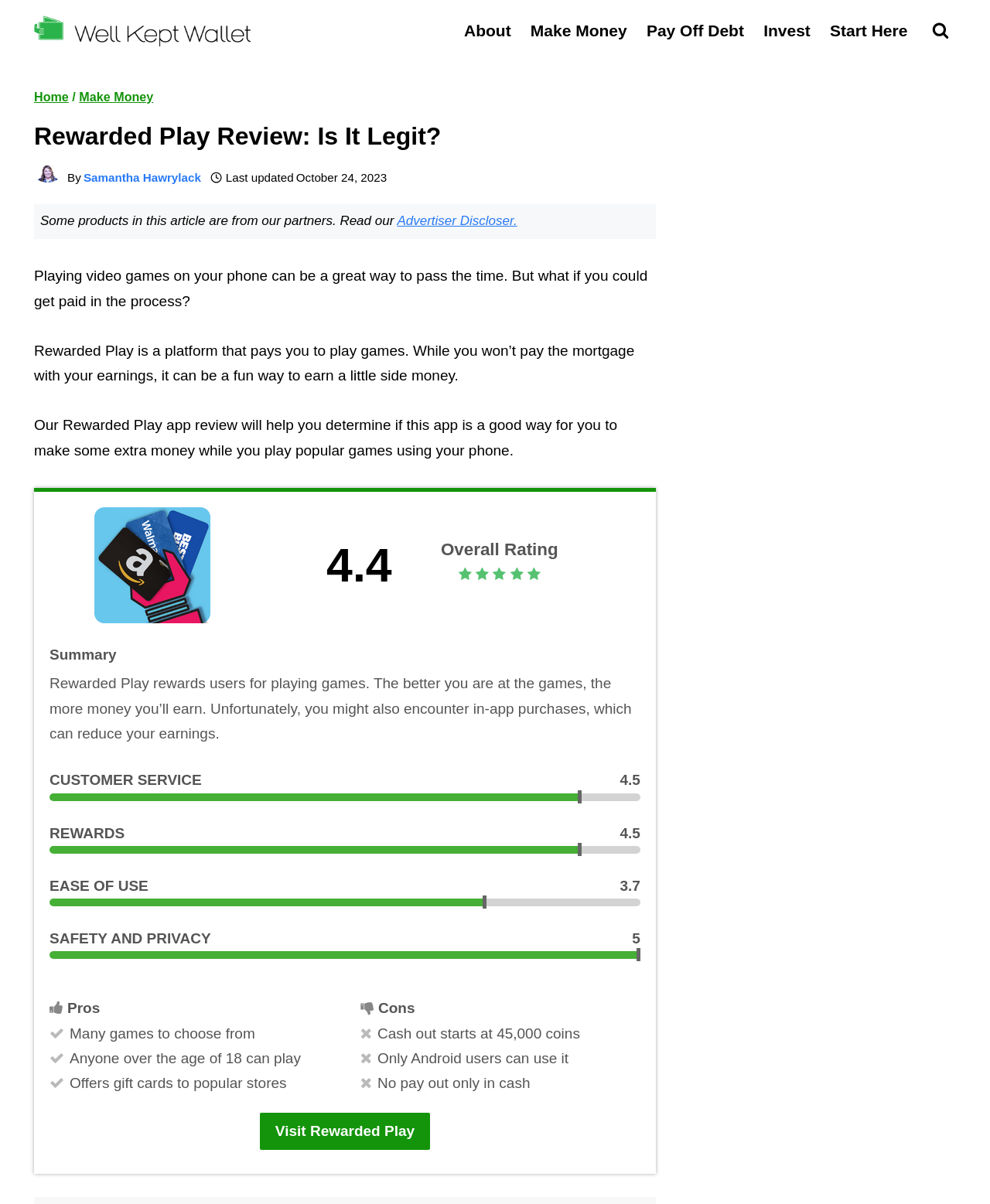What is the minimum age requirement to use Rewarded Play? Based on the image, give a response in one word or a short phrase.

18